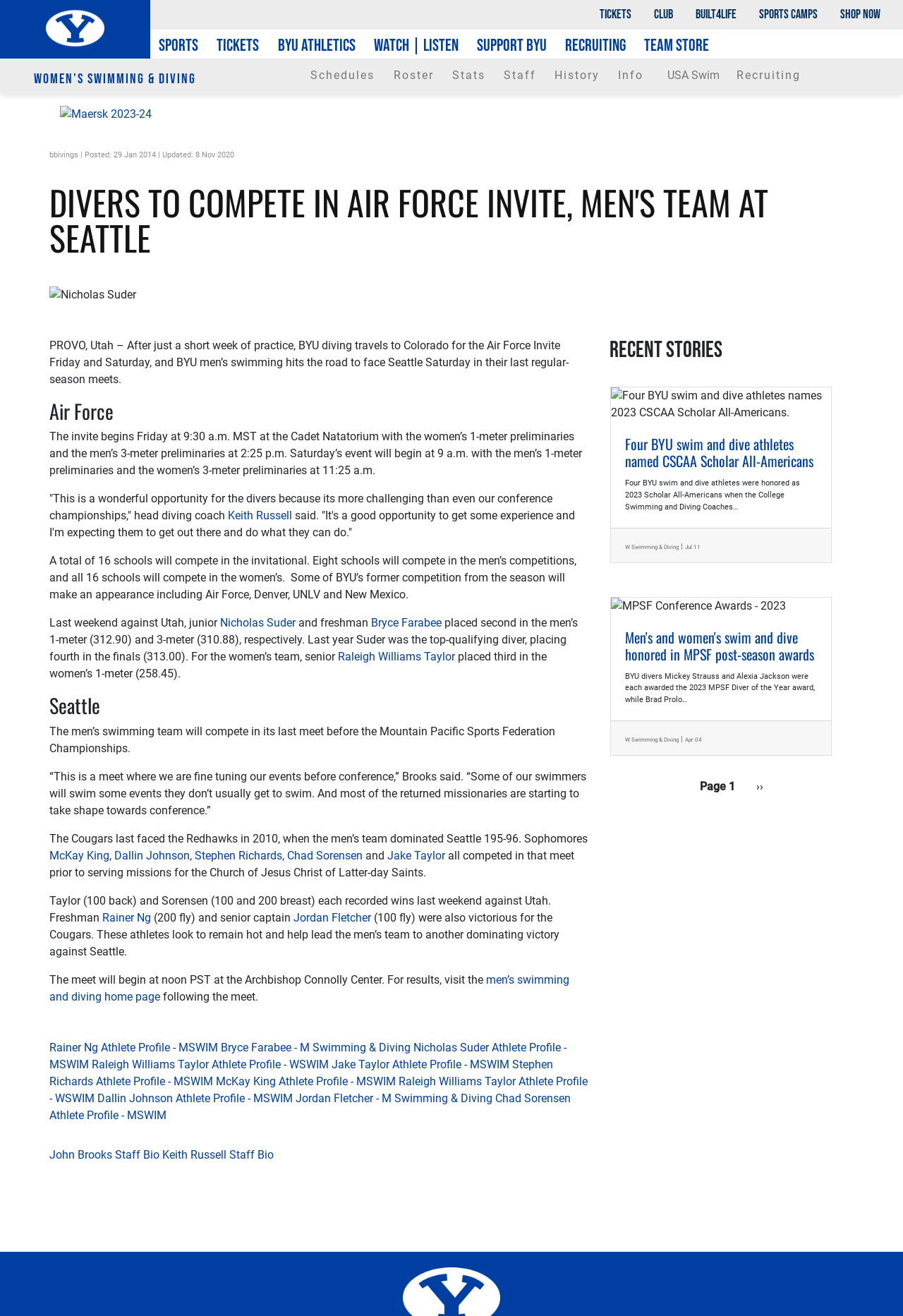Identify the bounding box of the HTML element described as: "alt="Maersk 2023-24"".

[0.066, 0.081, 0.168, 0.091]